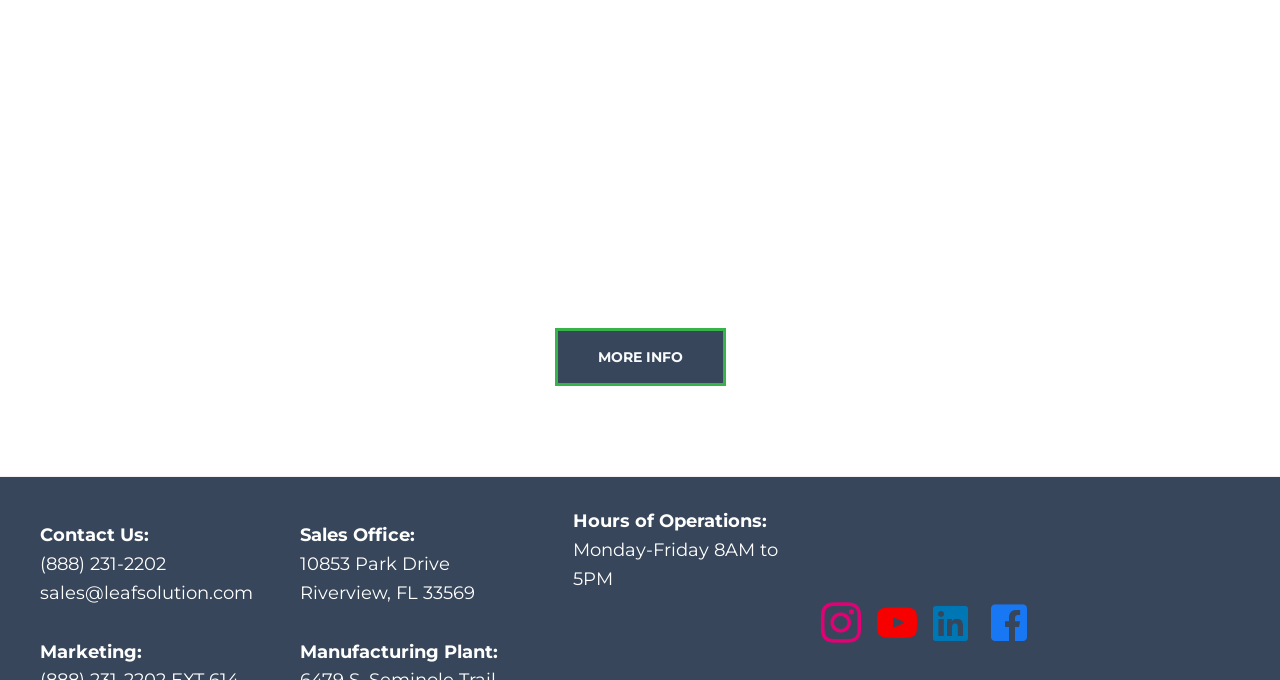Please predict the bounding box coordinates (top-left x, top-left y, bottom-right x, bottom-right y) for the UI element in the screenshot that fits the description: sales@leafsolution.com

[0.031, 0.856, 0.198, 0.888]